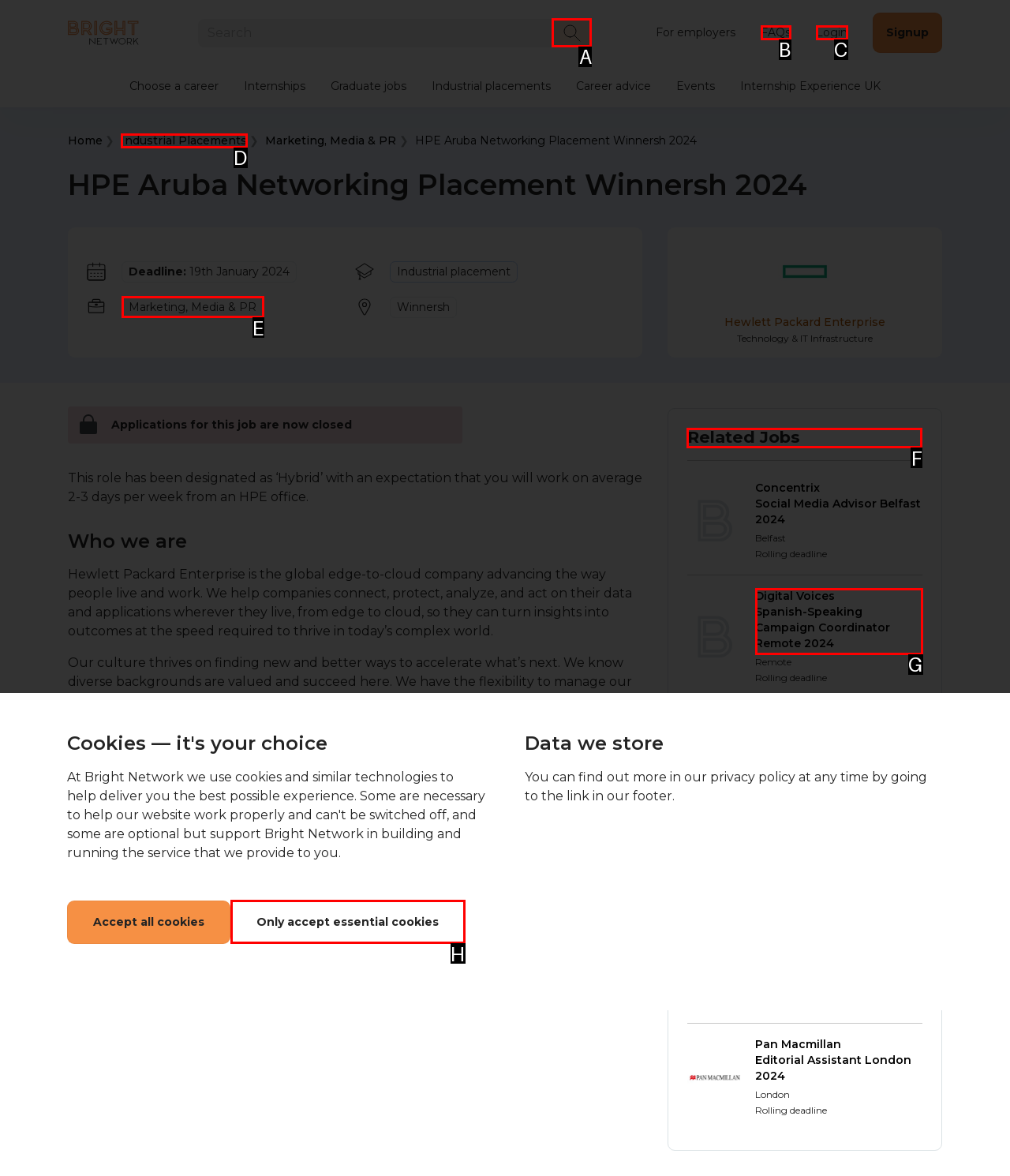What option should you select to complete this task: View related jobs? Indicate your answer by providing the letter only.

F